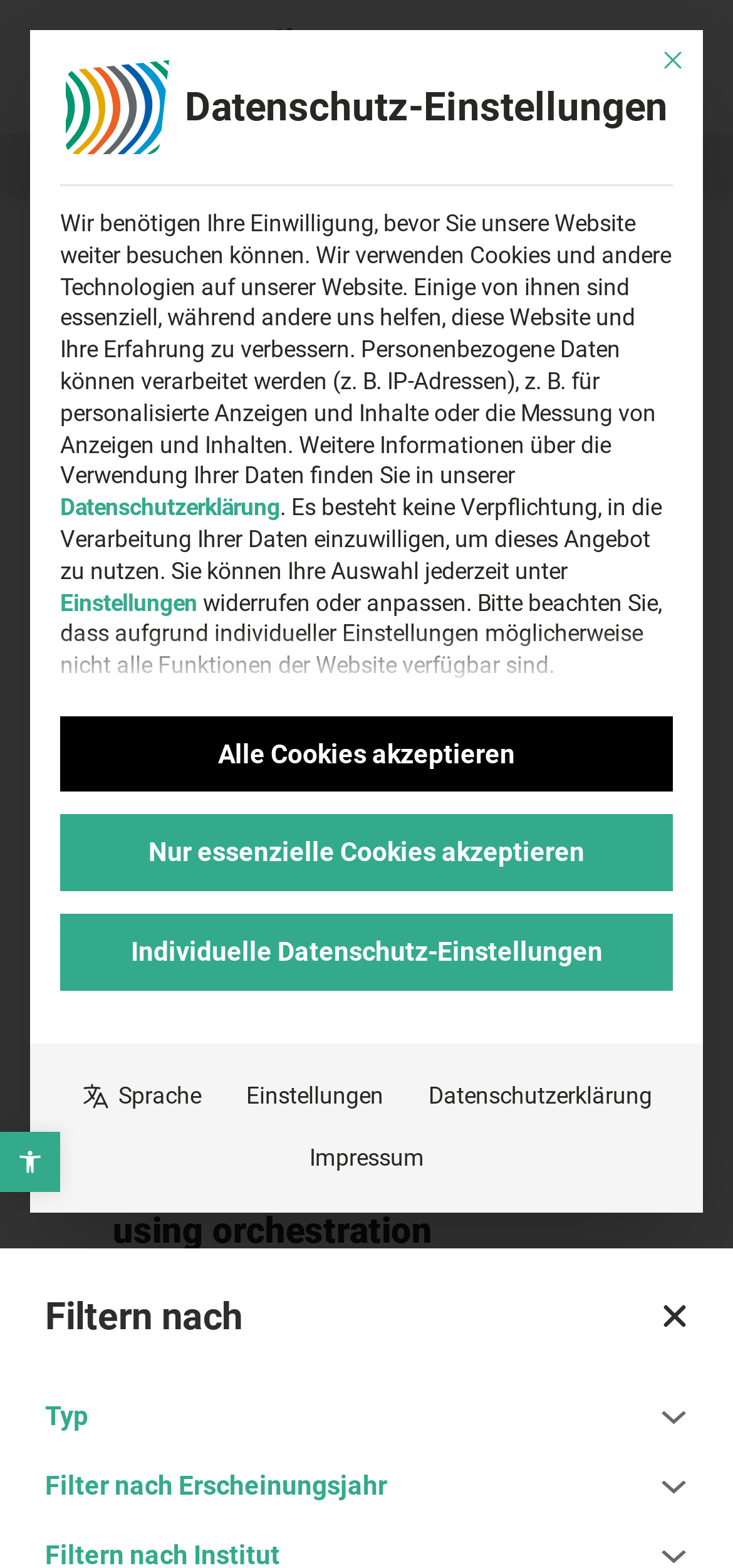What is the language of the webpage?
Please answer the question with a single word or phrase, referencing the image.

German